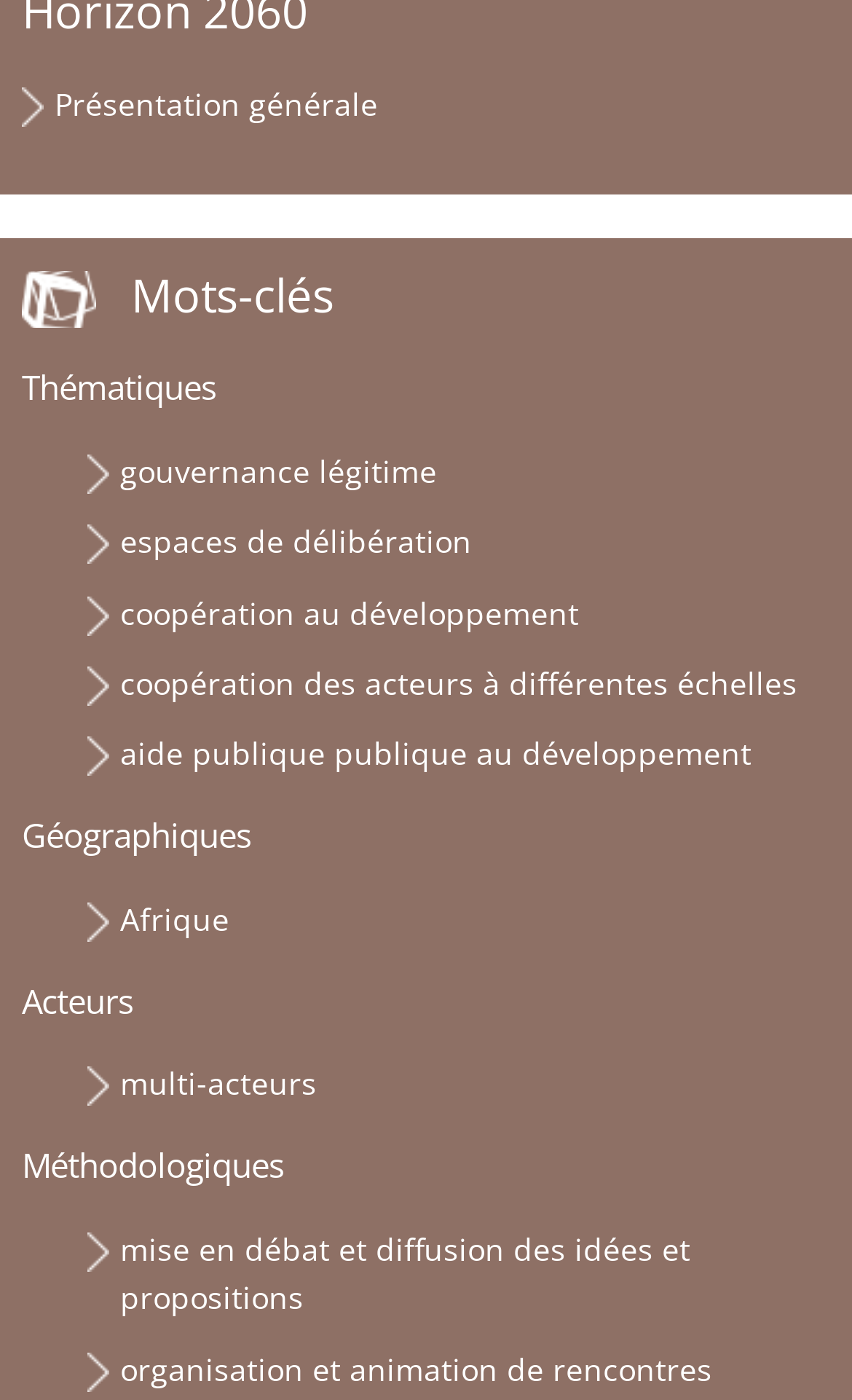Give a concise answer using one word or a phrase to the following question:
What is the first thematic category?

Mots-clés